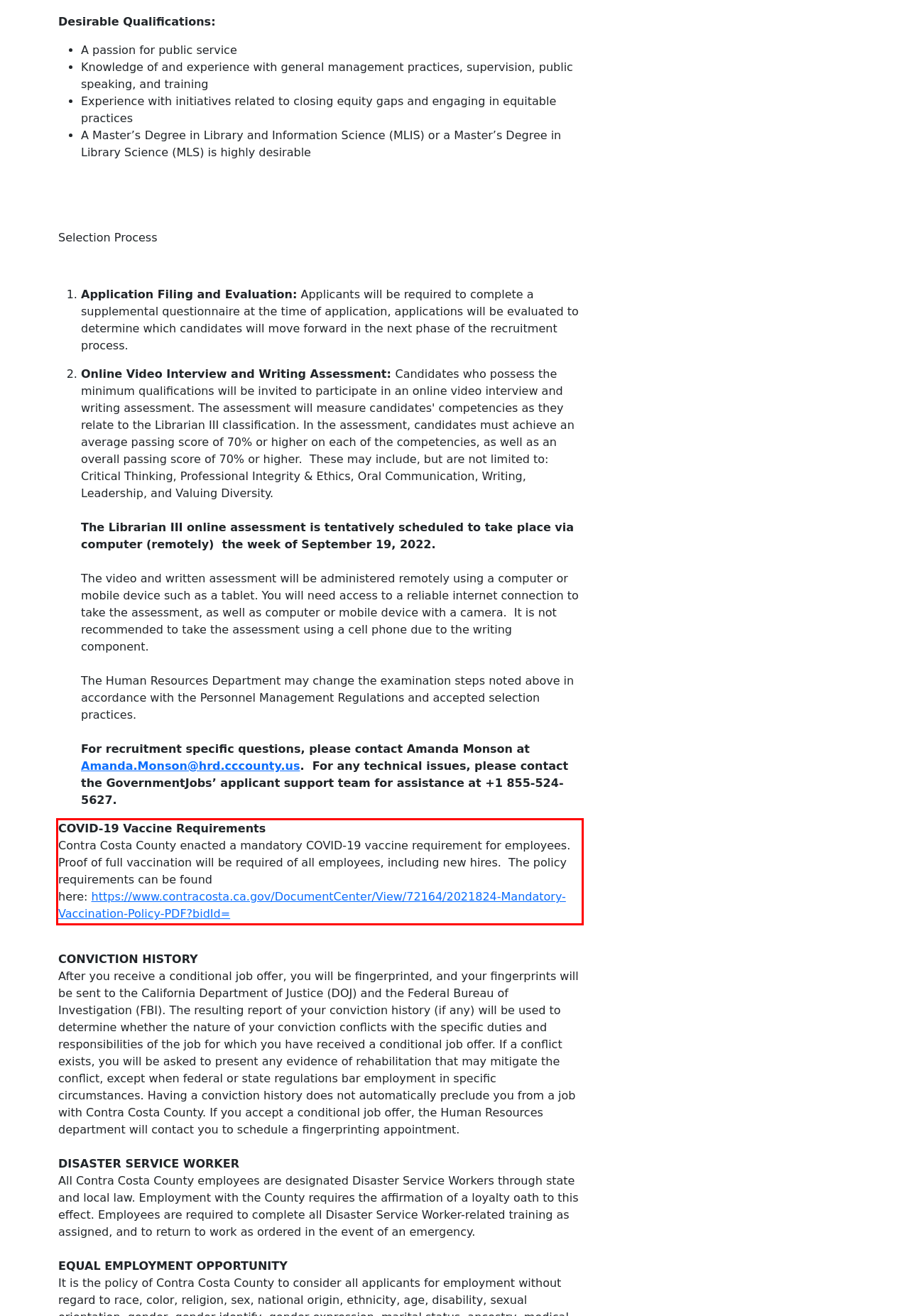Given a screenshot of a webpage with a red bounding box, extract the text content from the UI element inside the red bounding box.

COVID-19 Vaccine Requirements Contra Costa County enacted a mandatory COVID-19 vaccine requirement for employees. Proof of full vaccination will be required of all employees, including new hires. The policy requirements can be found here: https://www.contracosta.ca.gov/DocumentCenter/View/72164/2021824-Mandatory-Vaccination-Policy-PDF?bidId=